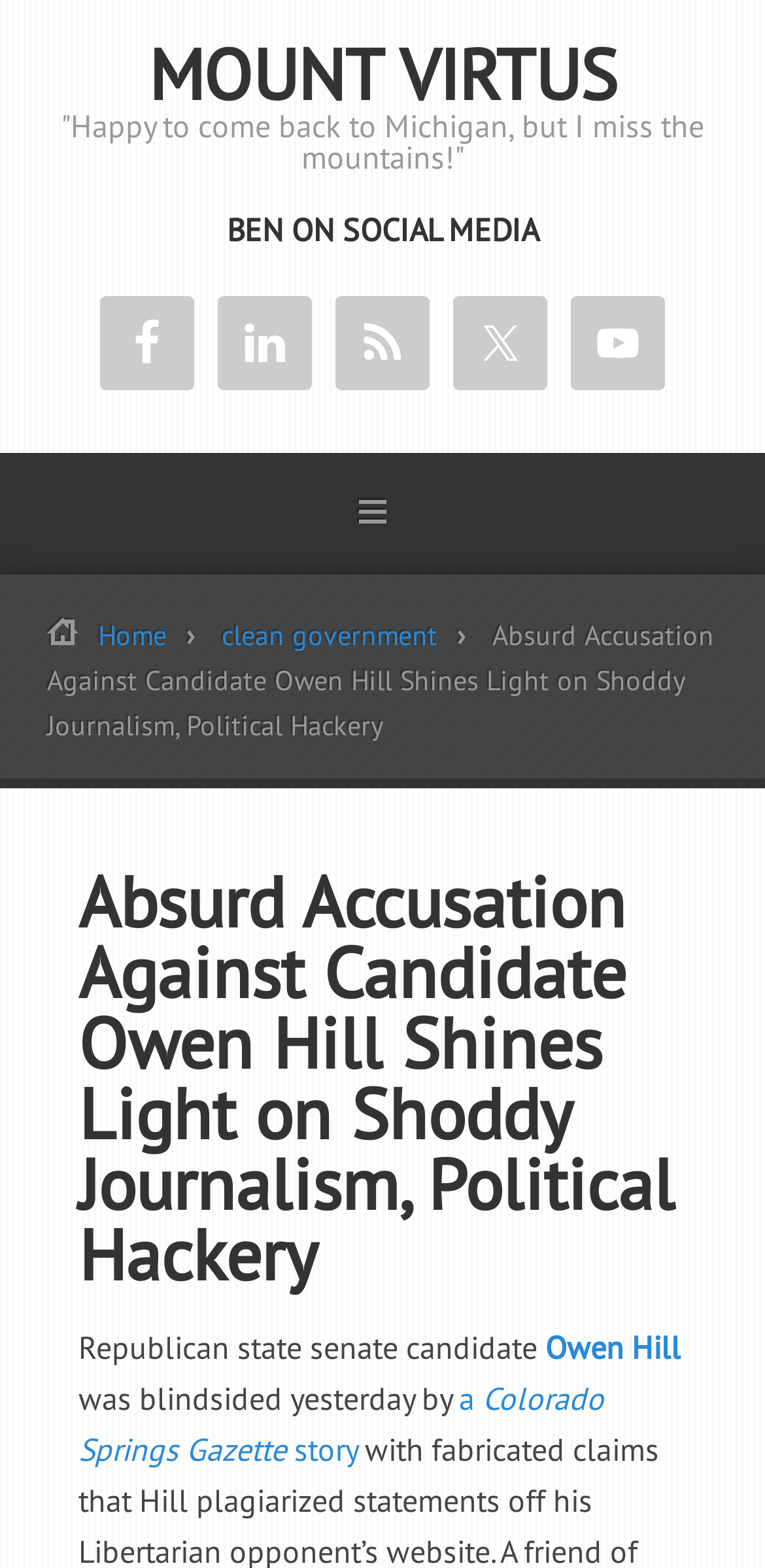Pinpoint the bounding box coordinates of the element you need to click to execute the following instruction: "check BEN ON SOCIAL MEDIA". The bounding box should be represented by four float numbers between 0 and 1, in the format [left, top, right, bottom].

[0.051, 0.135, 0.949, 0.159]